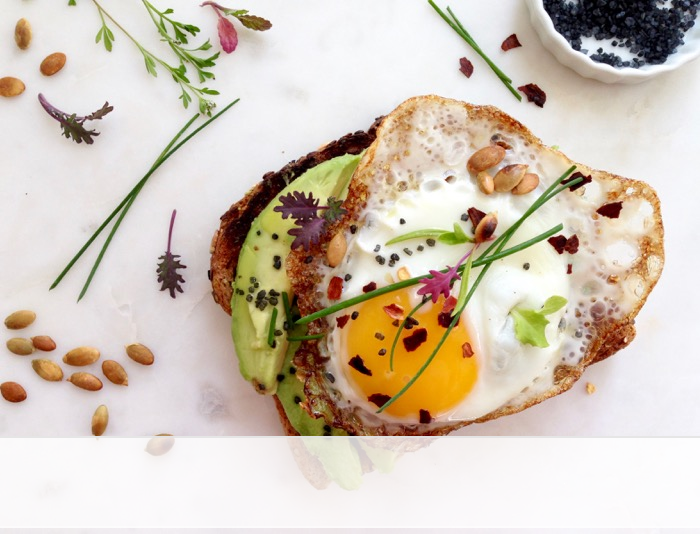Based on what you see in the screenshot, provide a thorough answer to this question: What is the small dish in the background?

According to the caption, there is a small dish of black caviar in the background, which adds an elegant touch to the overall presentation of the avocado toast.